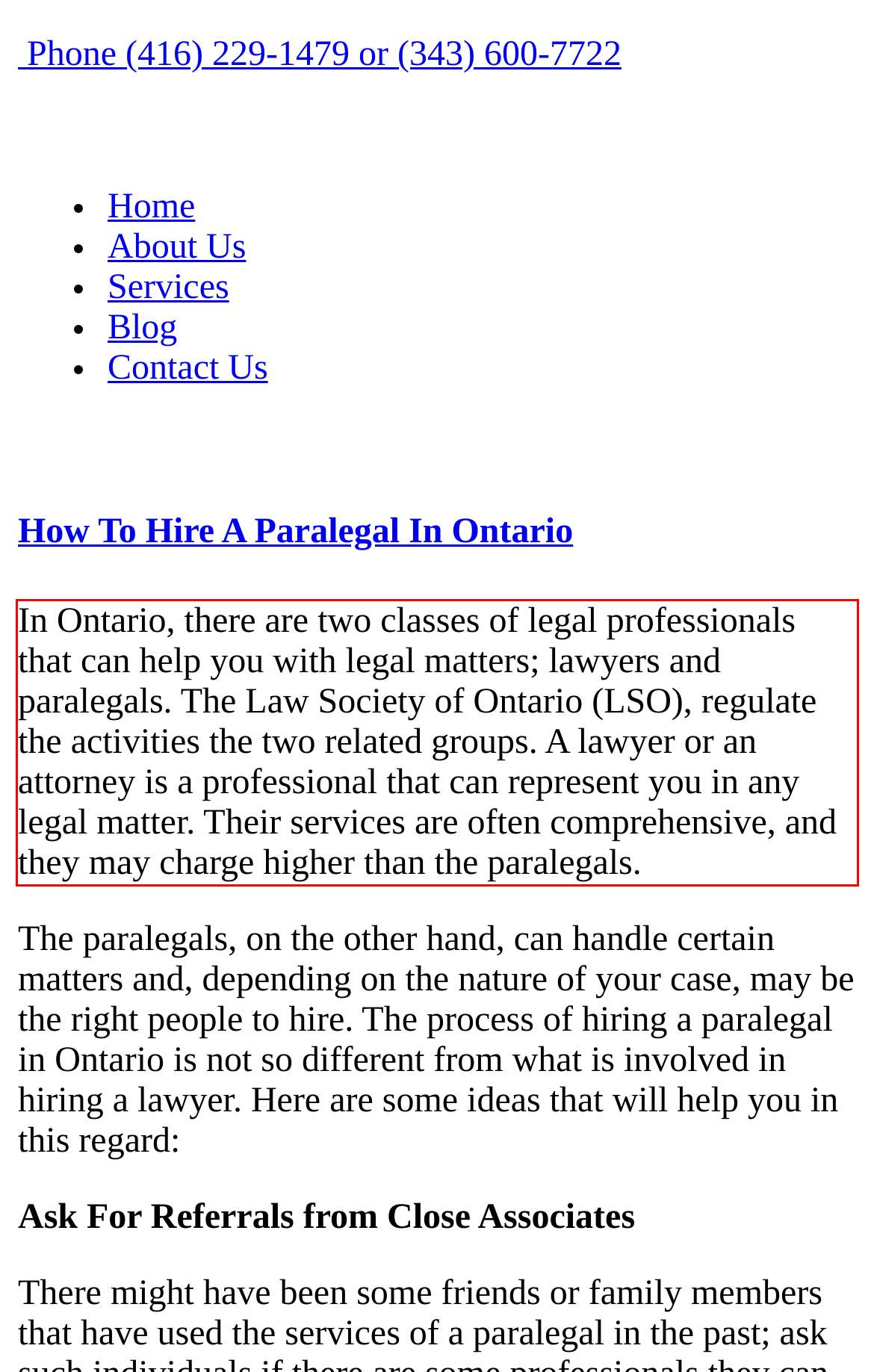Identify the red bounding box in the webpage screenshot and perform OCR to generate the text content enclosed.

In Ontario, there are two classes of legal professionals that can help you with legal matters; lawyers and paralegals. The Law Society of Ontario (LSO), regulate the activities the two related groups. A lawyer or an attorney is a professional that can represent you in any legal matter. Their services are often comprehensive, and they may charge higher than the paralegals.